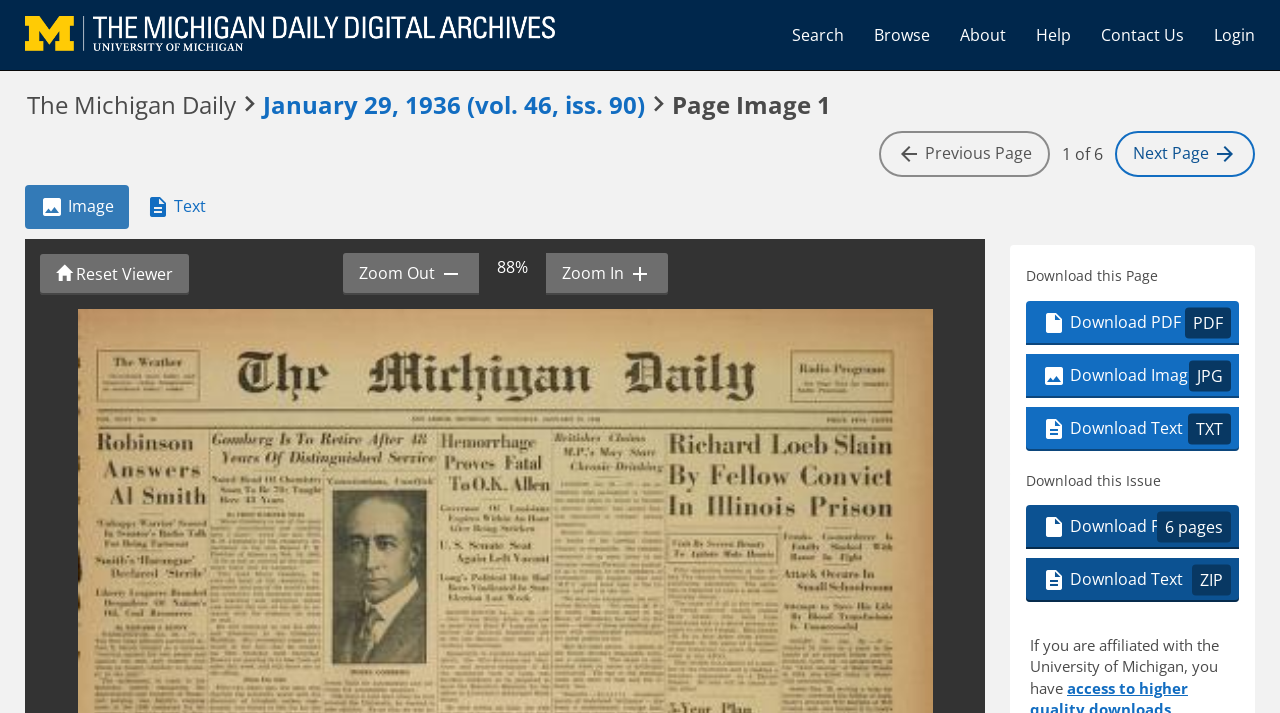Provide a single word or phrase answer to the question: 
How many pages are in this issue?

6